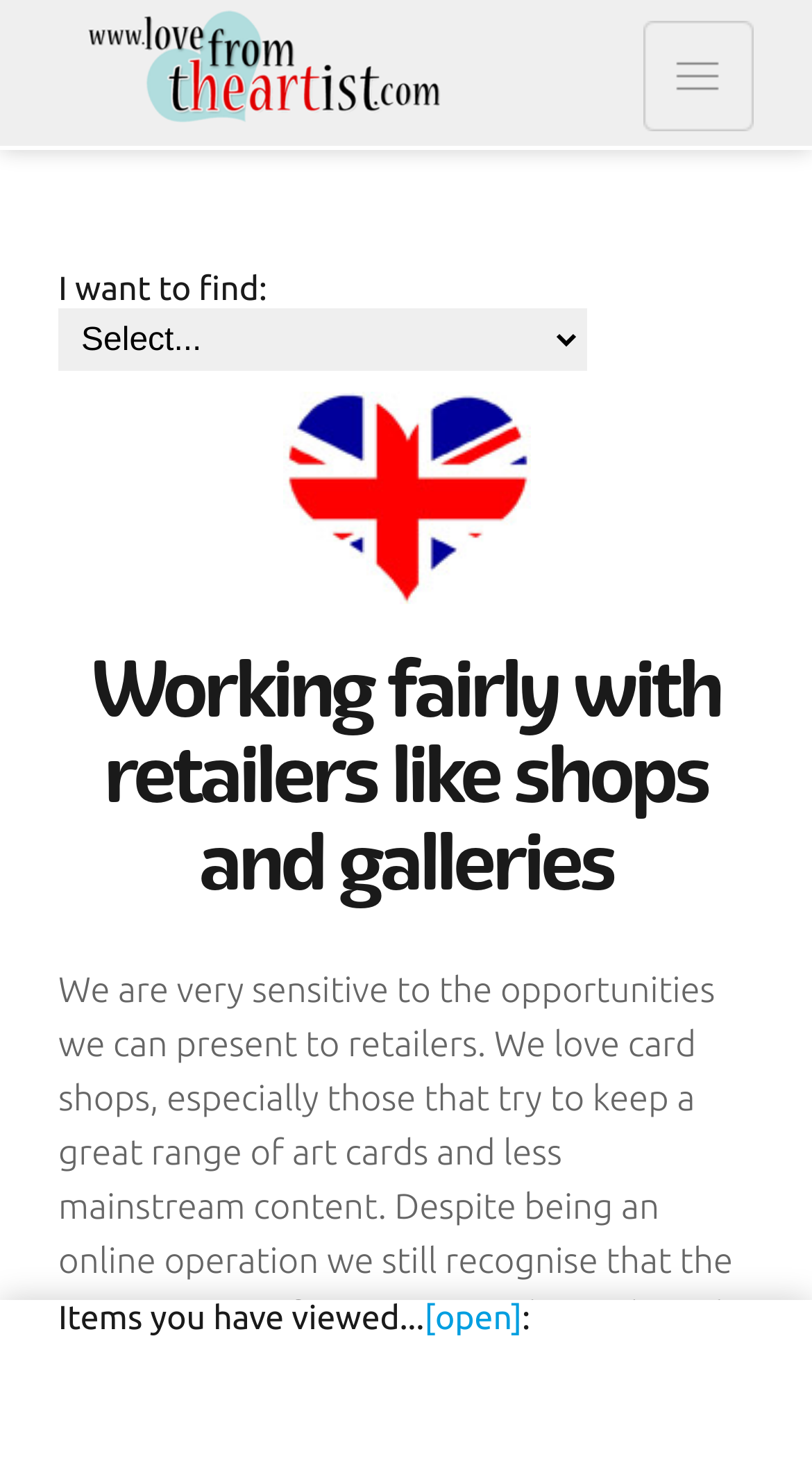Please answer the following question using a single word or phrase: 
What type of retailers does the website support?

card retailers